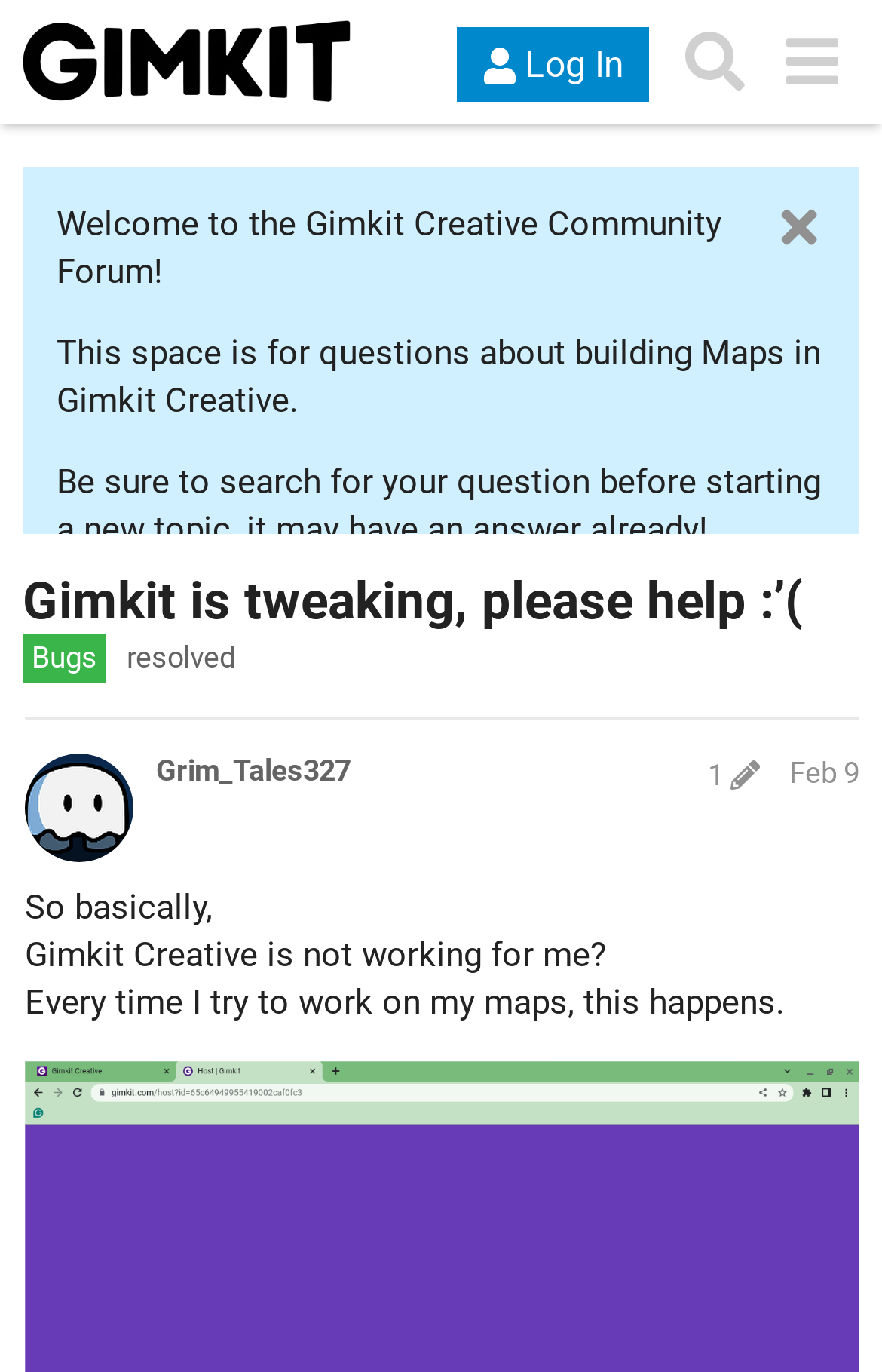Who posted the edit history?
Answer briefly with a single word or phrase based on the image.

Grim_Tales327